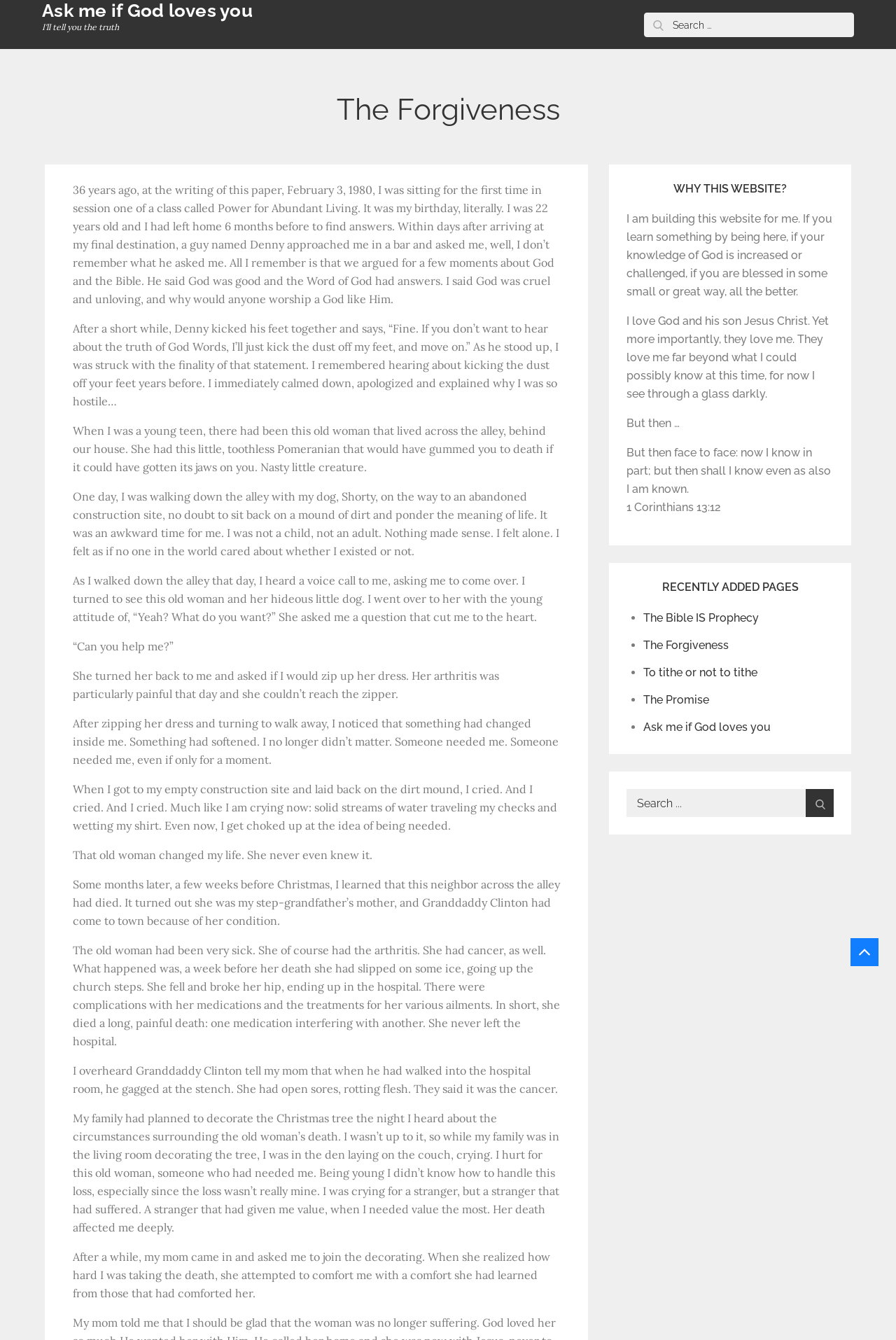Pinpoint the bounding box coordinates of the clickable area needed to execute the instruction: "Search for something". The coordinates should be specified as four float numbers between 0 and 1, i.e., [left, top, right, bottom].

[0.719, 0.009, 0.953, 0.027]